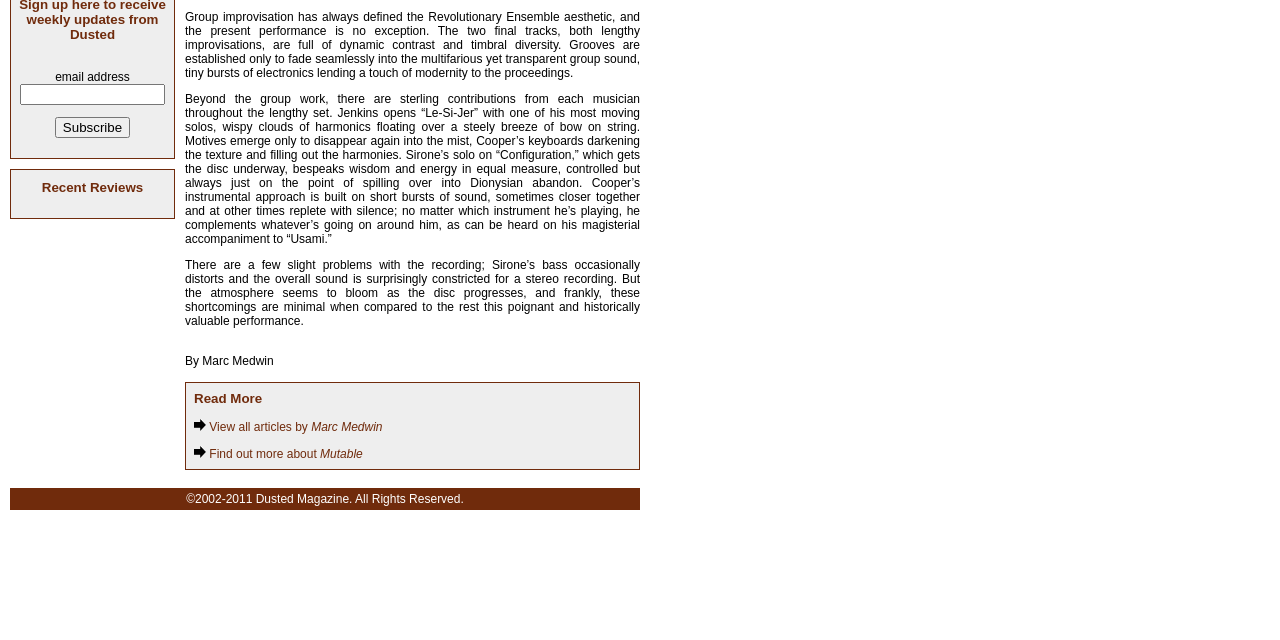Bounding box coordinates are specified in the format (top-left x, top-left y, bottom-right x, bottom-right y). All values are floating point numbers bounded between 0 and 1. Please provide the bounding box coordinate of the region this sentence describes: ICO register

None